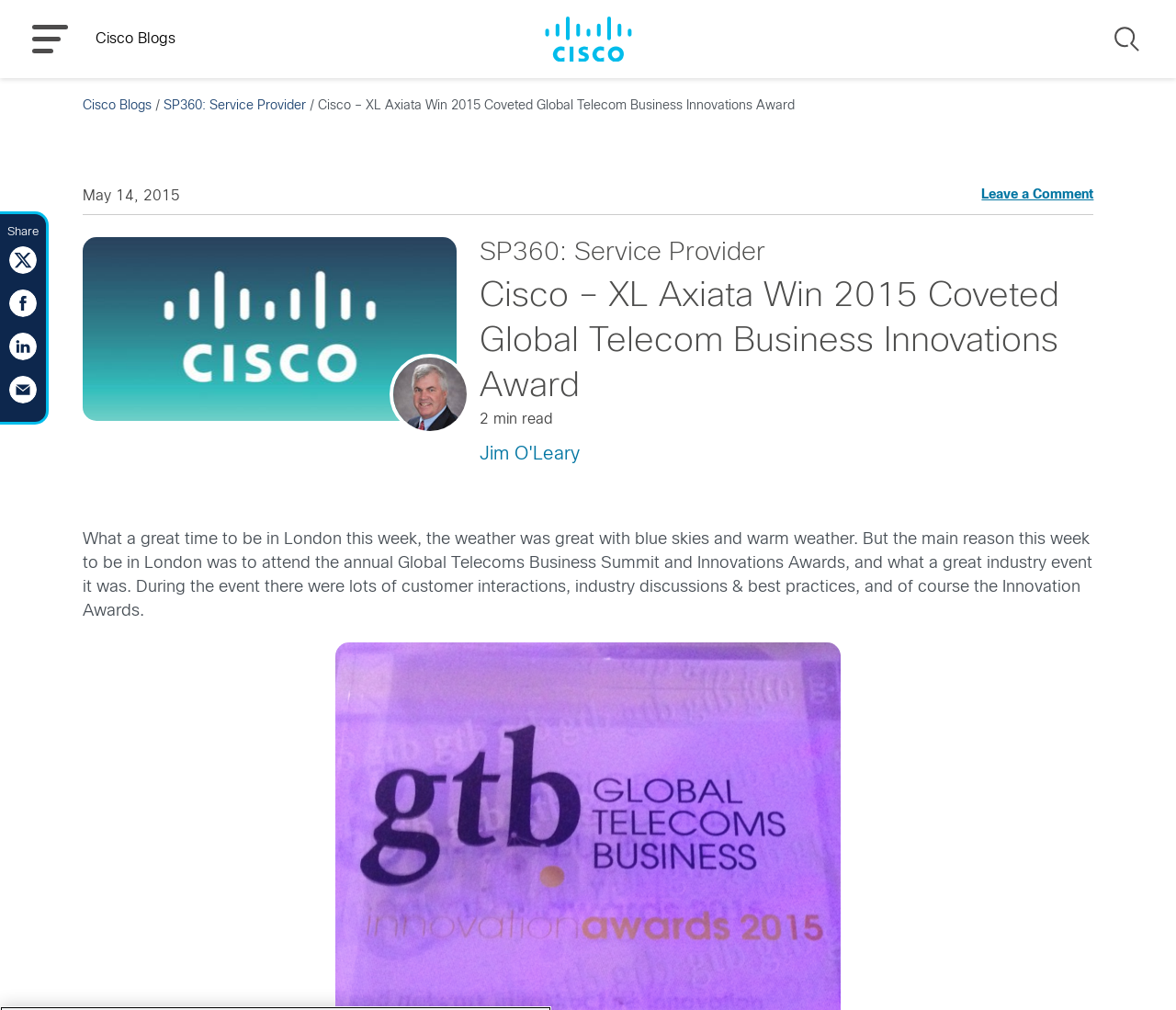What is the event mentioned in the blog post?
Using the image, answer in one word or phrase.

Global Telecoms Business Summit and Innovations Awards